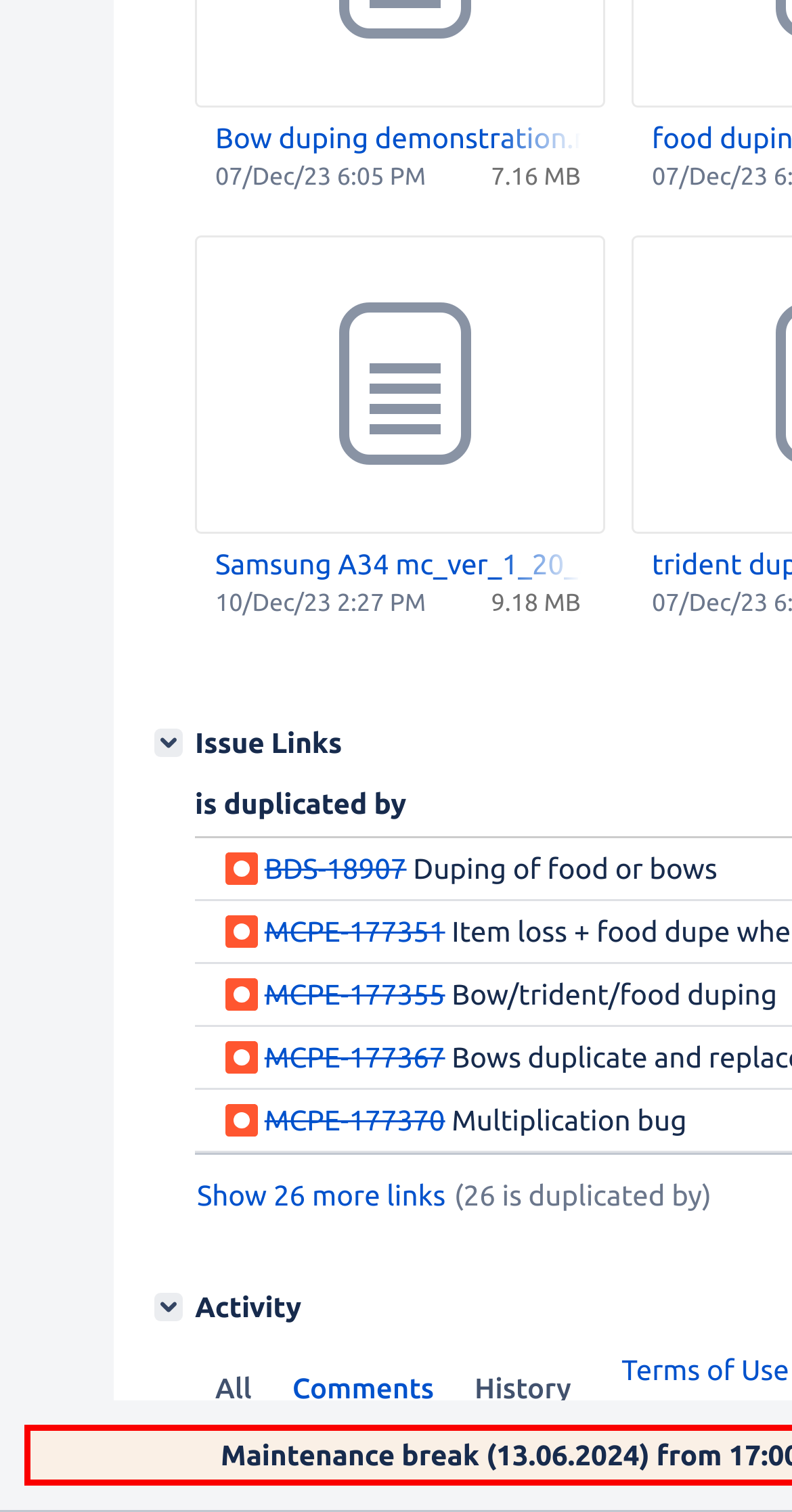What is the purpose of the 'Issue Links' button?
Provide a comprehensive and detailed answer to the question.

I inferred the purpose of the button by looking at its label 'Issue Links' and its expanded state, which suggests that it controls the display of issue links.